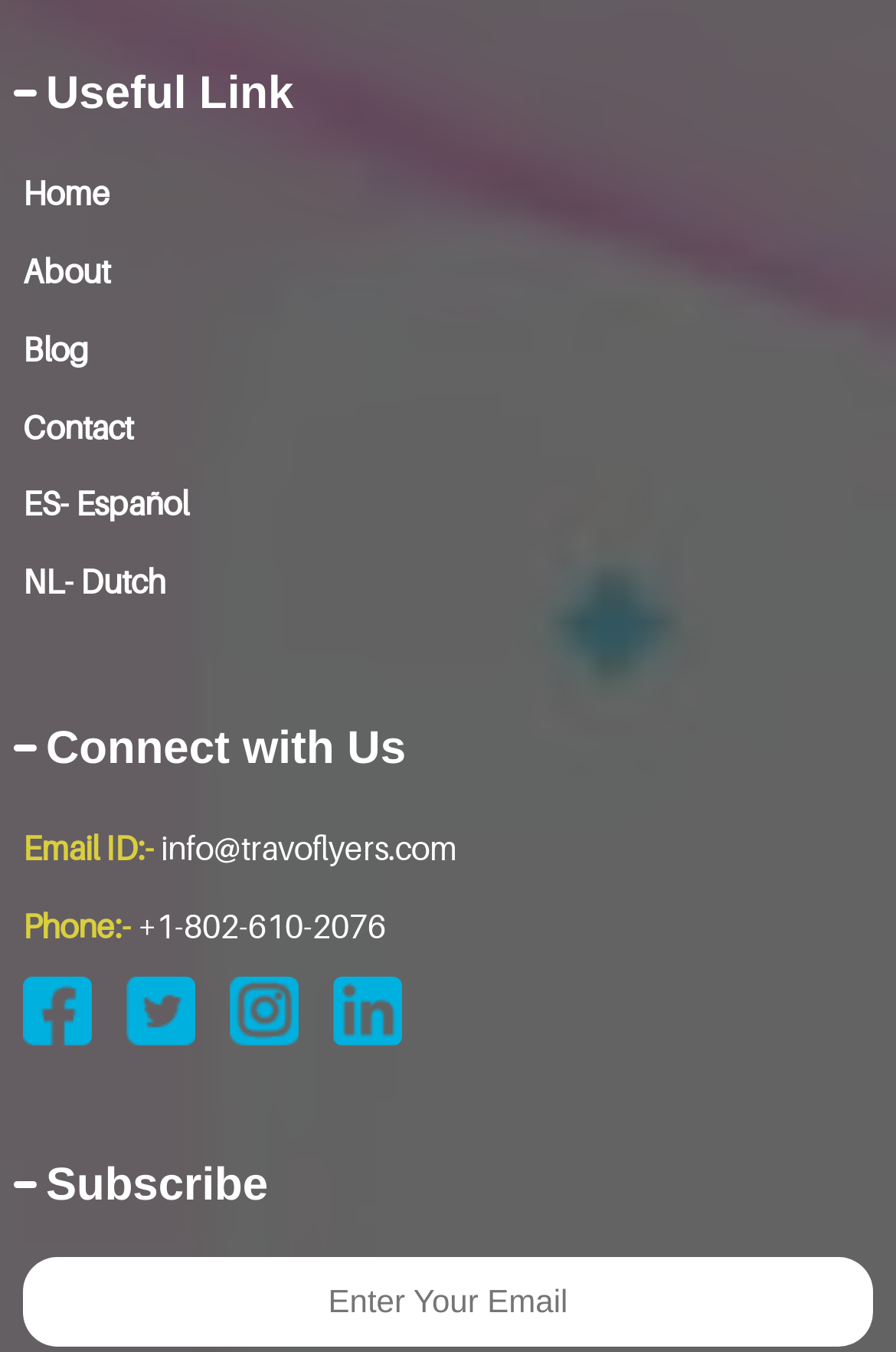Locate the coordinates of the bounding box for the clickable region that fulfills this instruction: "Enter email address".

[0.026, 0.929, 0.974, 0.995]